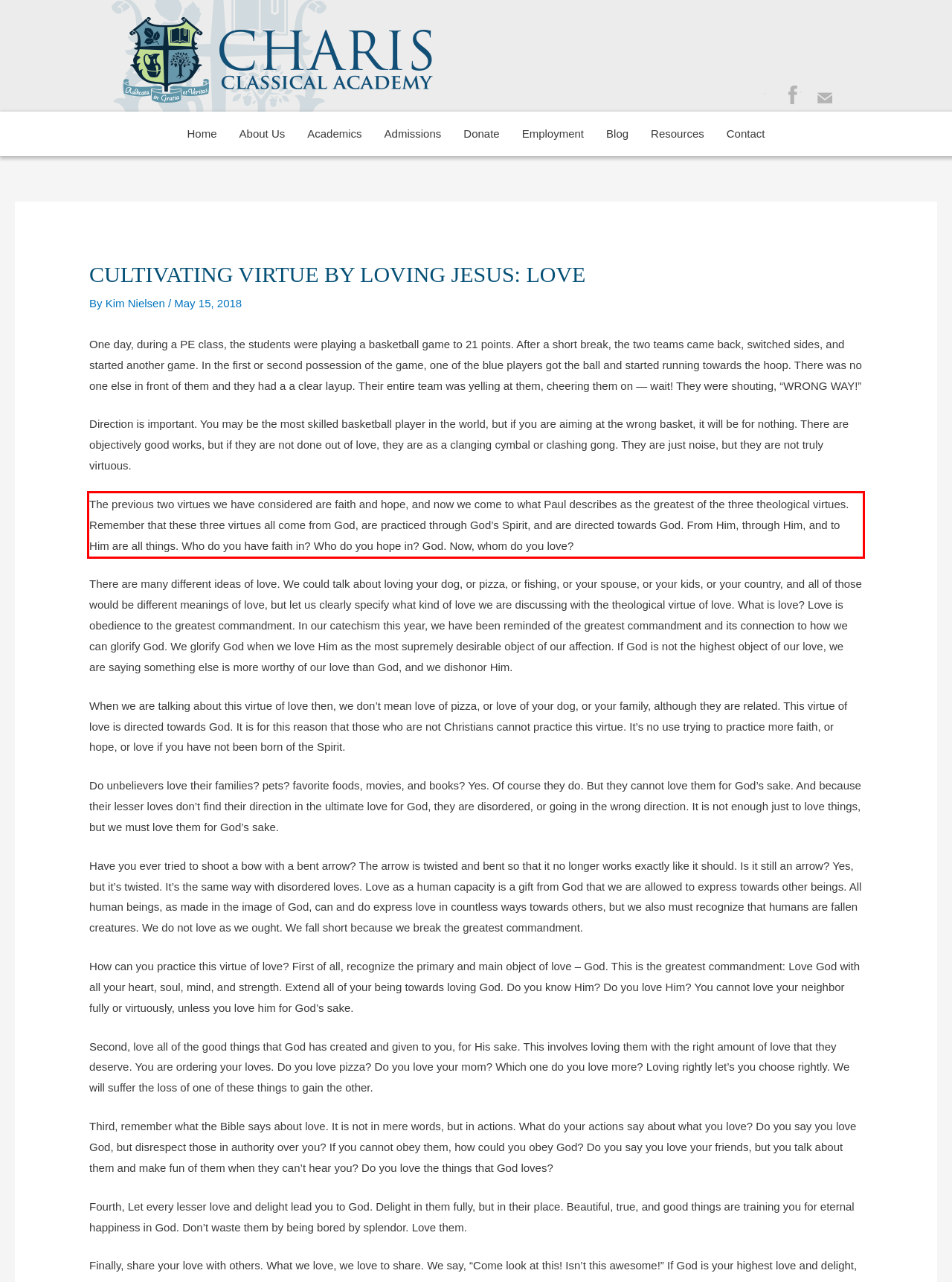You are provided with a screenshot of a webpage that includes a UI element enclosed in a red rectangle. Extract the text content inside this red rectangle.

The previous two virtues we have considered are faith and hope, and now we come to what Paul describes as the greatest of the three theological virtues. Remember that these three virtues all come from God, are practiced through God’s Spirit, and are directed towards God. From Him, through Him, and to Him are all things. Who do you have faith in? Who do you hope in? God. Now, whom do you love?